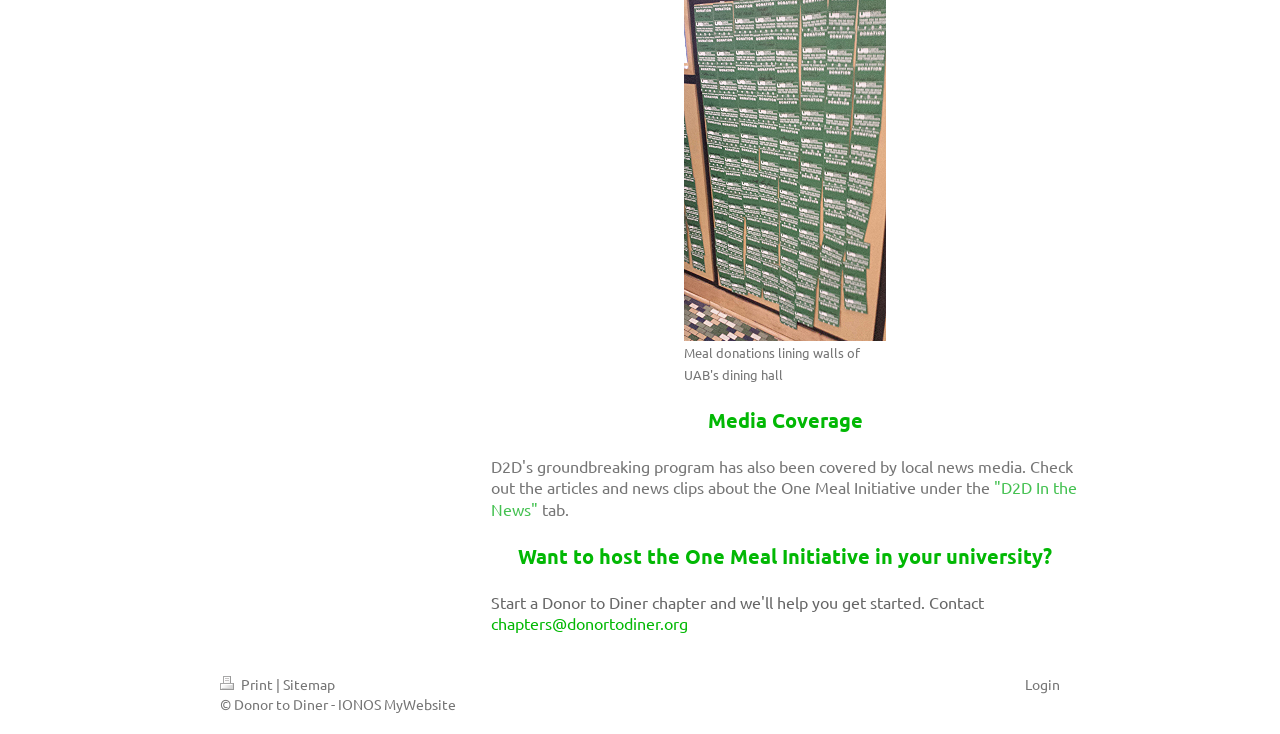Provide a thorough and detailed response to the question by examining the image: 
What is the name of the website builder mentioned on the webpage?

The webpage has a link 'IONOS MyWebsite' at the bottom which suggests that the website was built using IONOS MyWebsite platform.